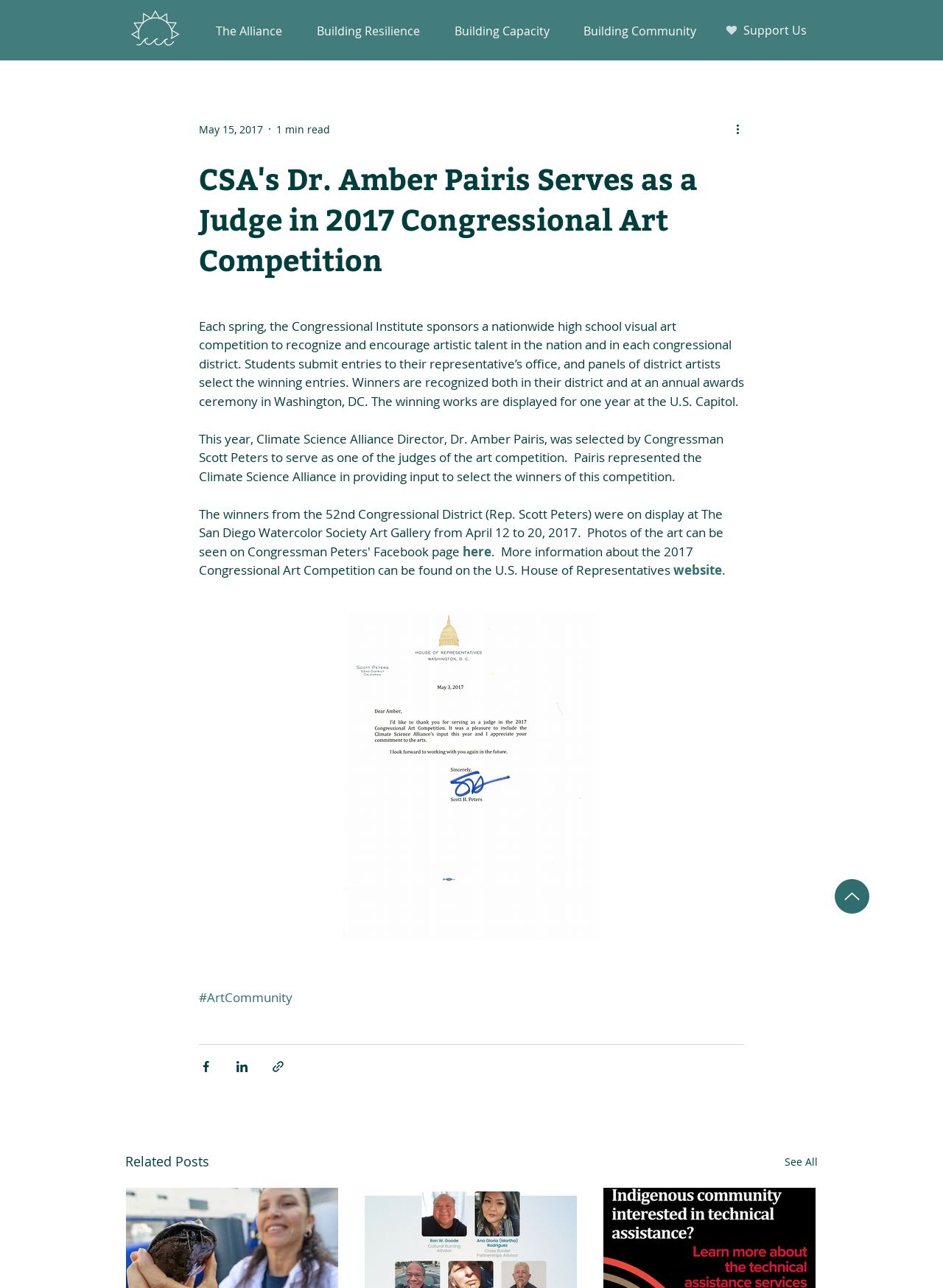What is the topic of the article?
Using the details shown in the screenshot, provide a comprehensive answer to the question.

The answer can be found in the article section of the webpage, where it is mentioned that the article is about Dr. Amber Pairis serving as a judge in the 2017 Congressional Art Competition.